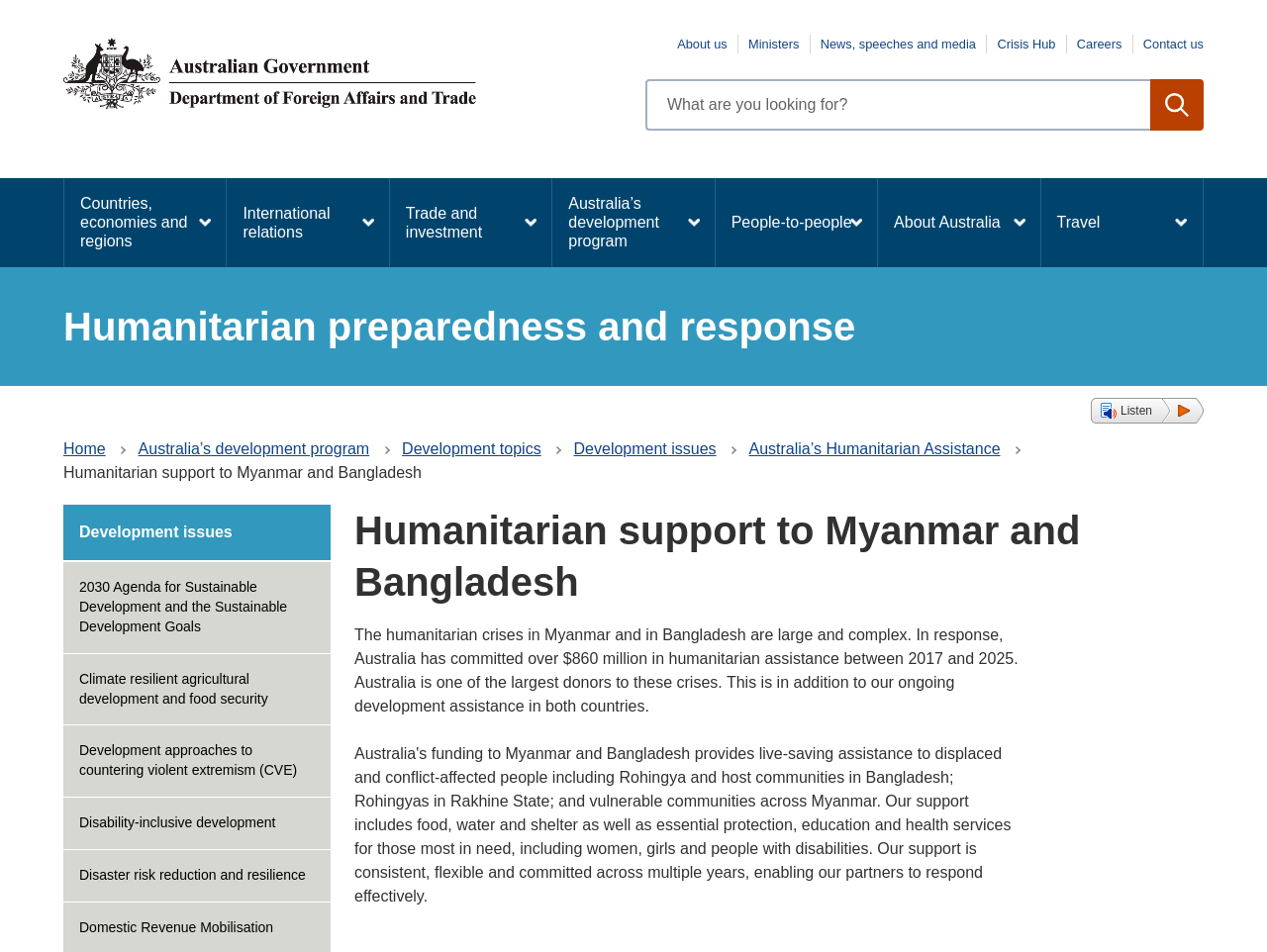How much has Australia committed to humanitarian assistance?
Can you offer a detailed and complete answer to this question?

The static text 'The humanitarian crises in Myanmar and in Bangladesh are large and complex. In response, Australia has committed over $860 million in humanitarian assistance between 2017 and 2025.' provides the information that Australia has committed over $860 million to humanitarian assistance.